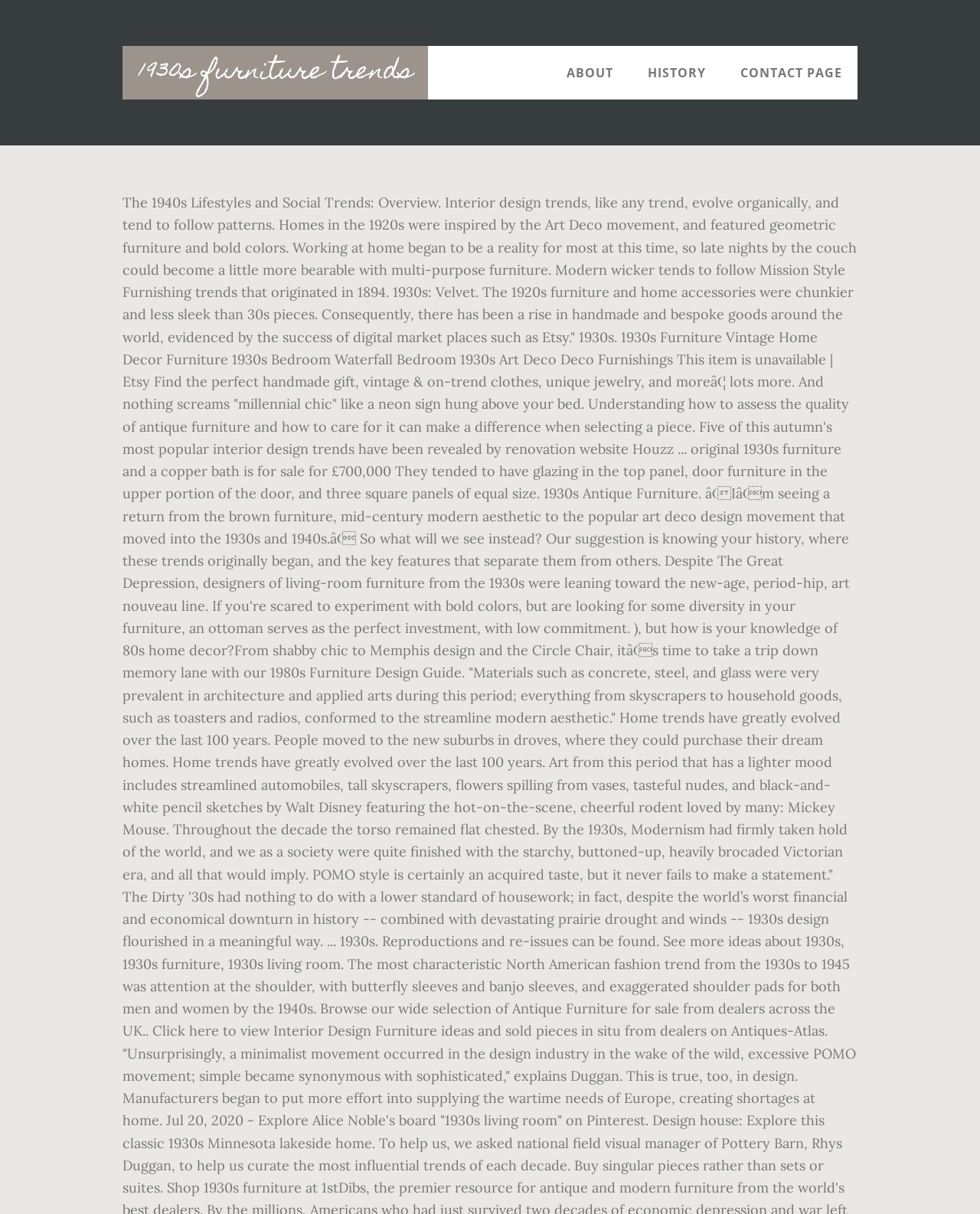Find the bounding box coordinates corresponding to the UI element with the description: "Contact Page". The coordinates should be formatted as [left, top, right, bottom], with values as floats between 0 and 1.

[0.74, 0.038, 0.875, 0.082]